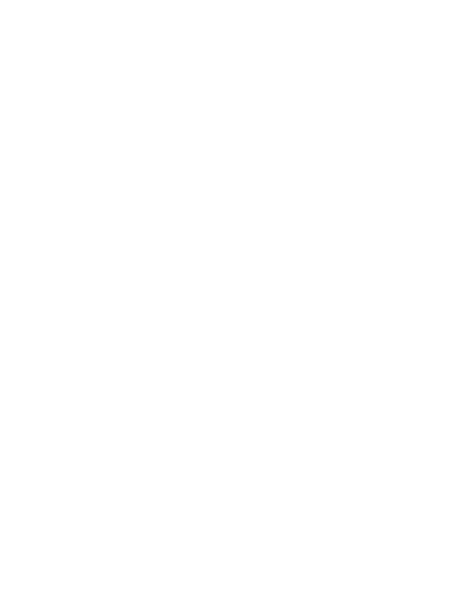Use a single word or phrase to answer the following:
What is the benefit of the wide-leg silhouette?

Comfort and chic look